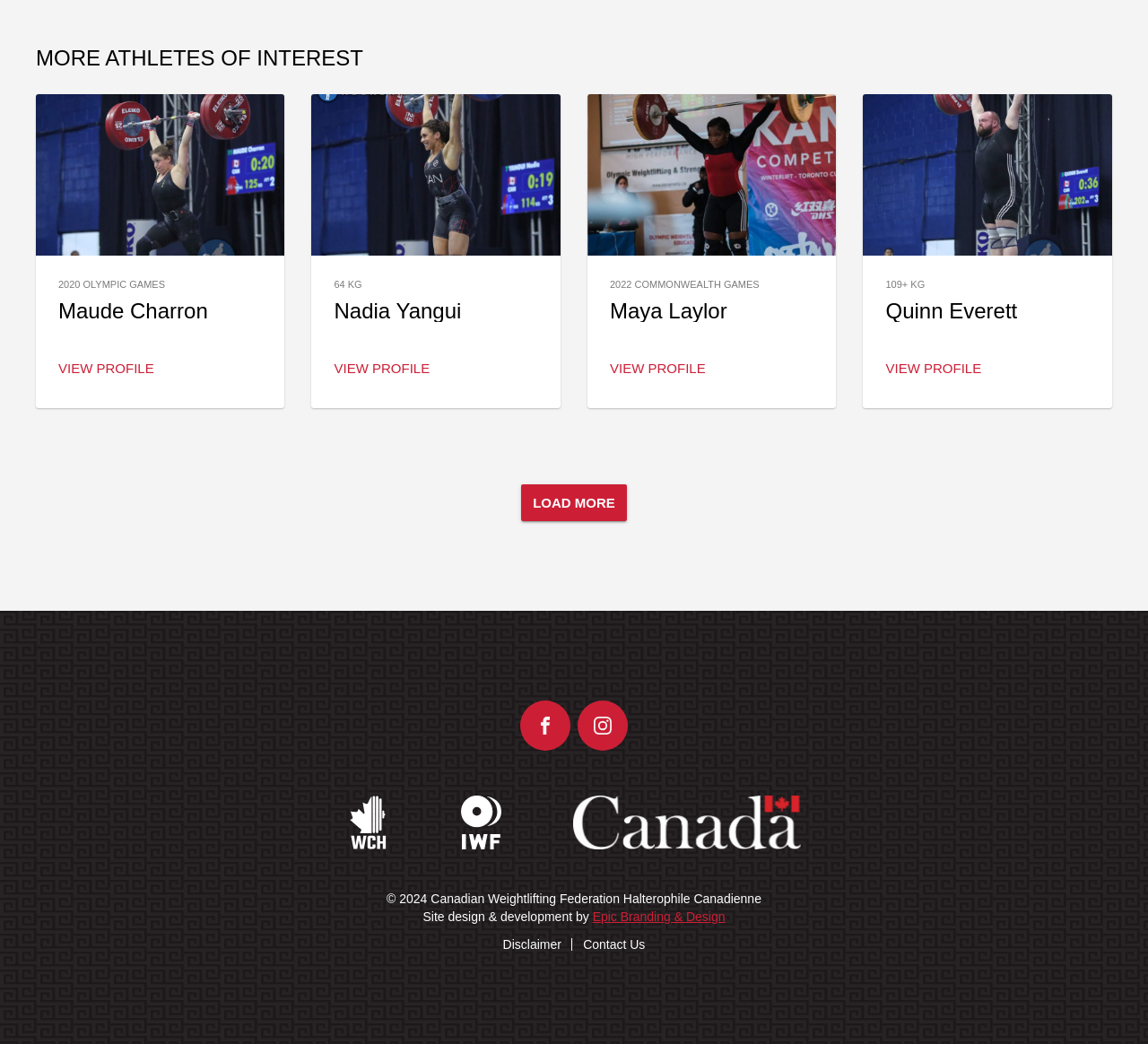Please provide a one-word or phrase answer to the question: 
What organization is credited with the site design and development?

Epic Branding & Design